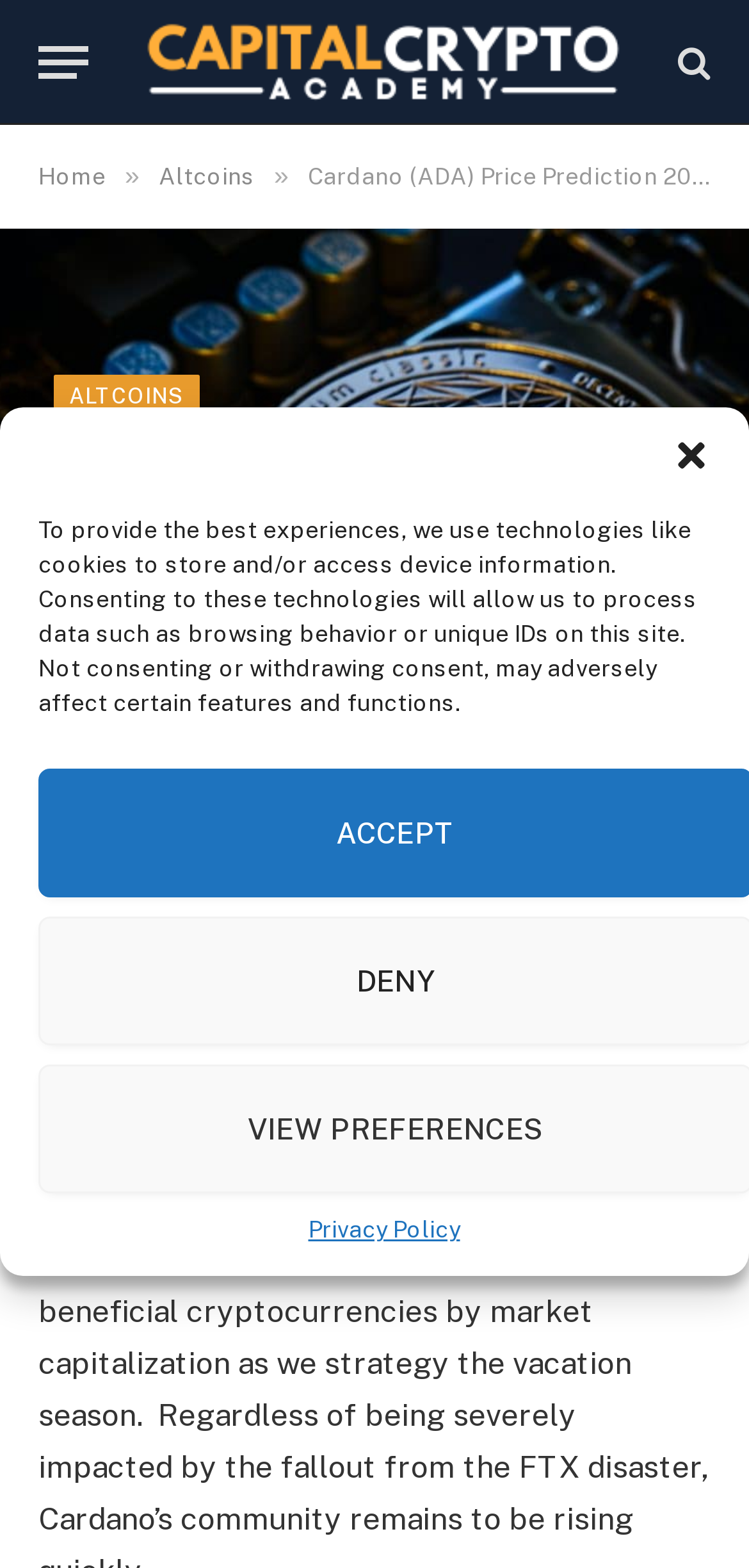Find the bounding box coordinates for the area you need to click to carry out the instruction: "Close the cookie consent dialog". The coordinates should be four float numbers between 0 and 1, indicated as [left, top, right, bottom].

[0.897, 0.278, 0.949, 0.303]